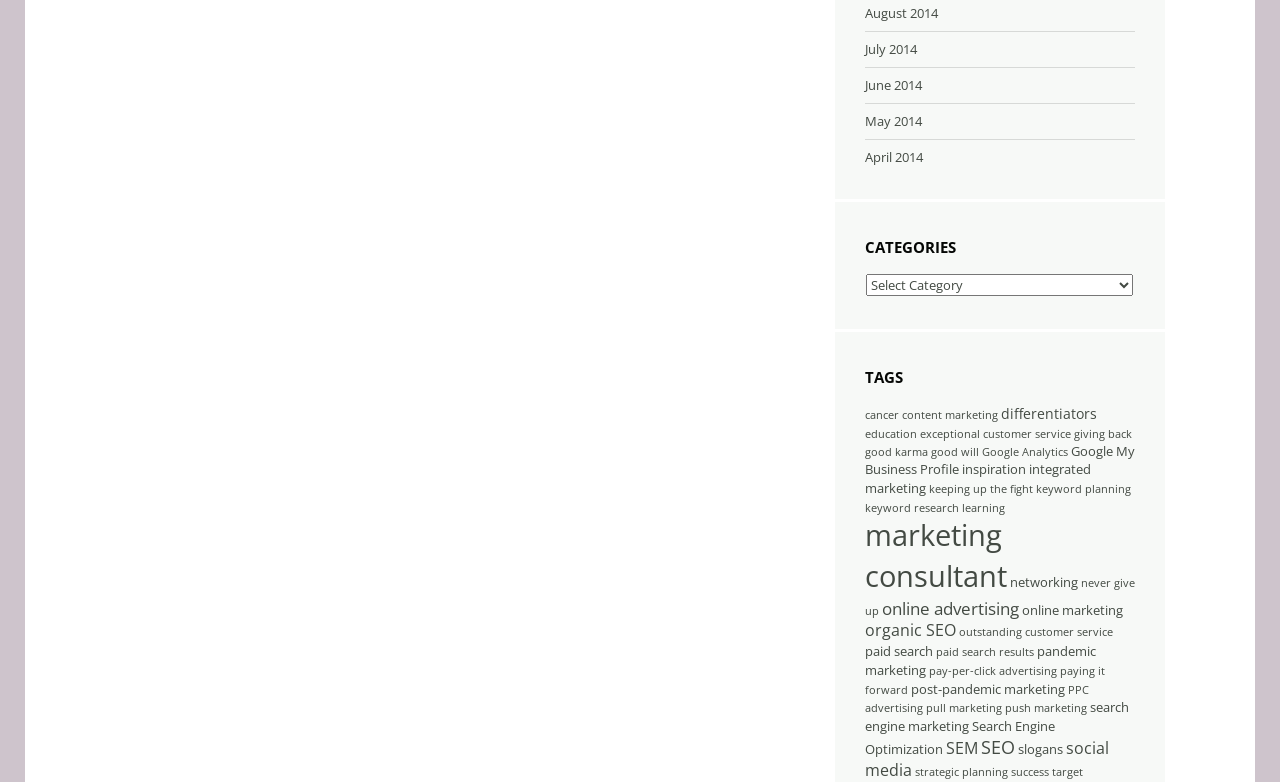Please identify the bounding box coordinates of the element on the webpage that should be clicked to follow this instruction: "Explore posts about 'marketing consultant'". The bounding box coordinates should be given as four float numbers between 0 and 1, formatted as [left, top, right, bottom].

[0.676, 0.659, 0.787, 0.762]